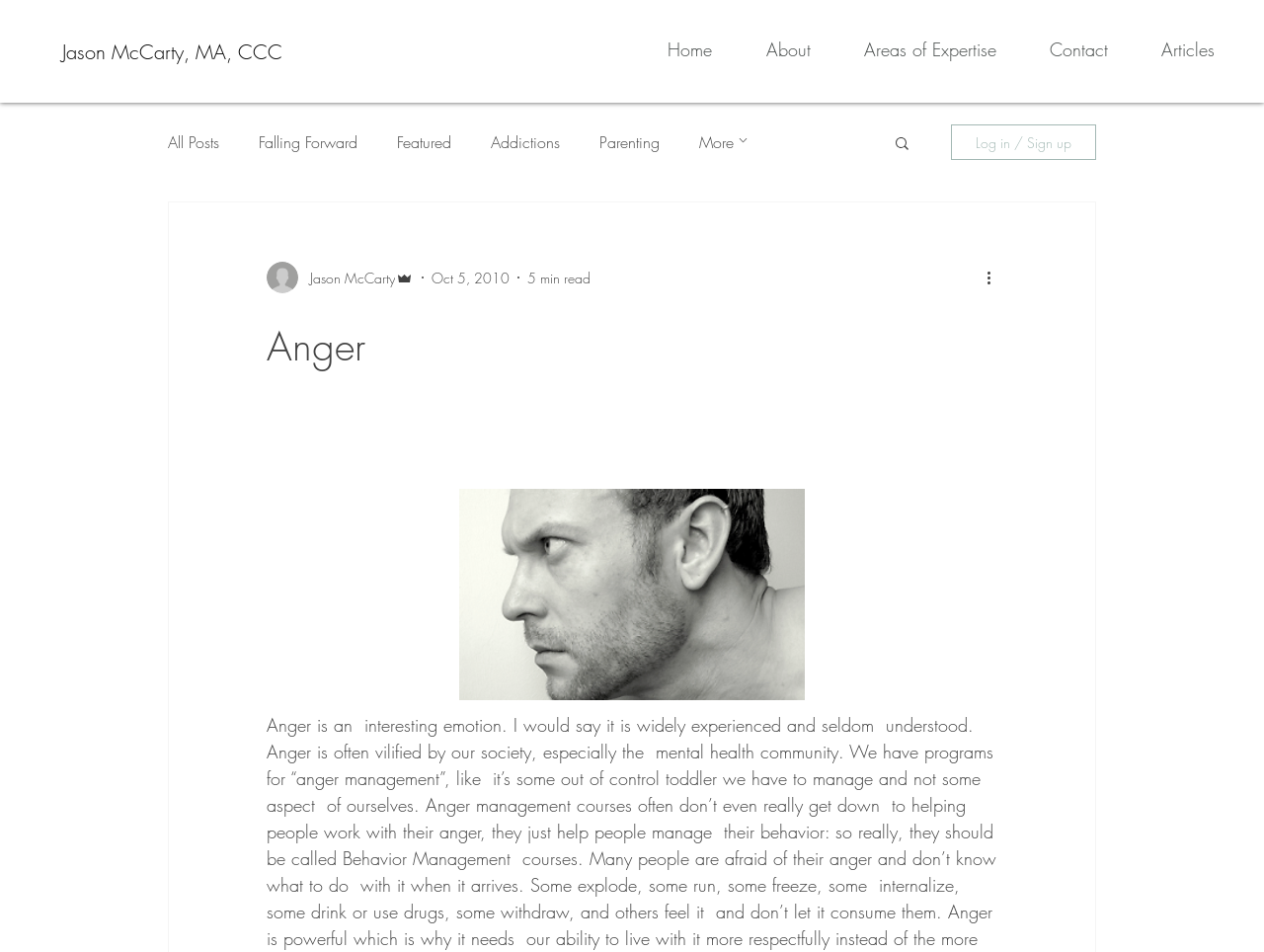Is there a search function on this webpage?
Answer the question with a single word or phrase derived from the image.

Yes